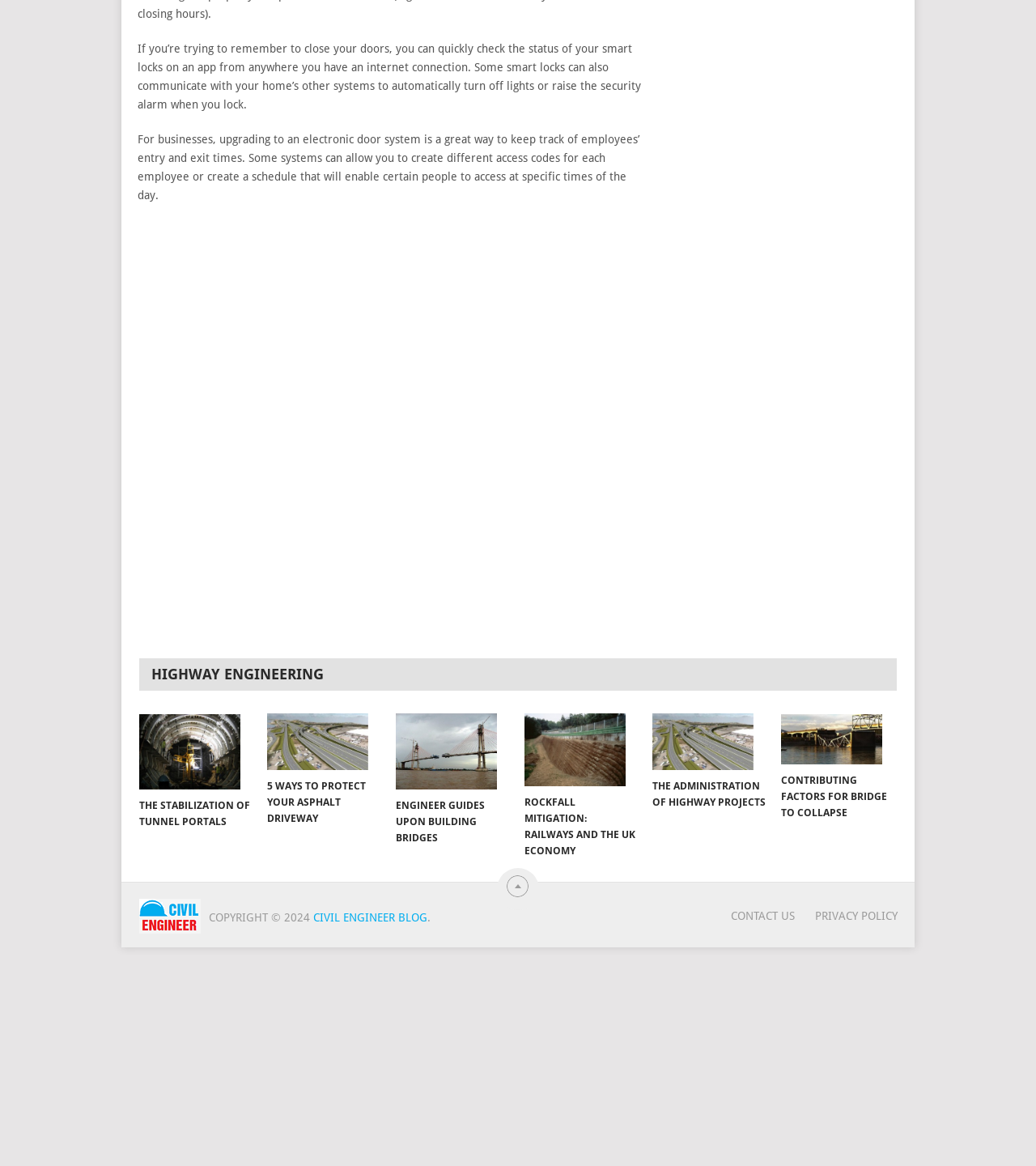Locate the bounding box coordinates for the element described below: "Contact us". The coordinates must be four float values between 0 and 1, formatted as [left, top, right, bottom].

[0.706, 0.78, 0.768, 0.791]